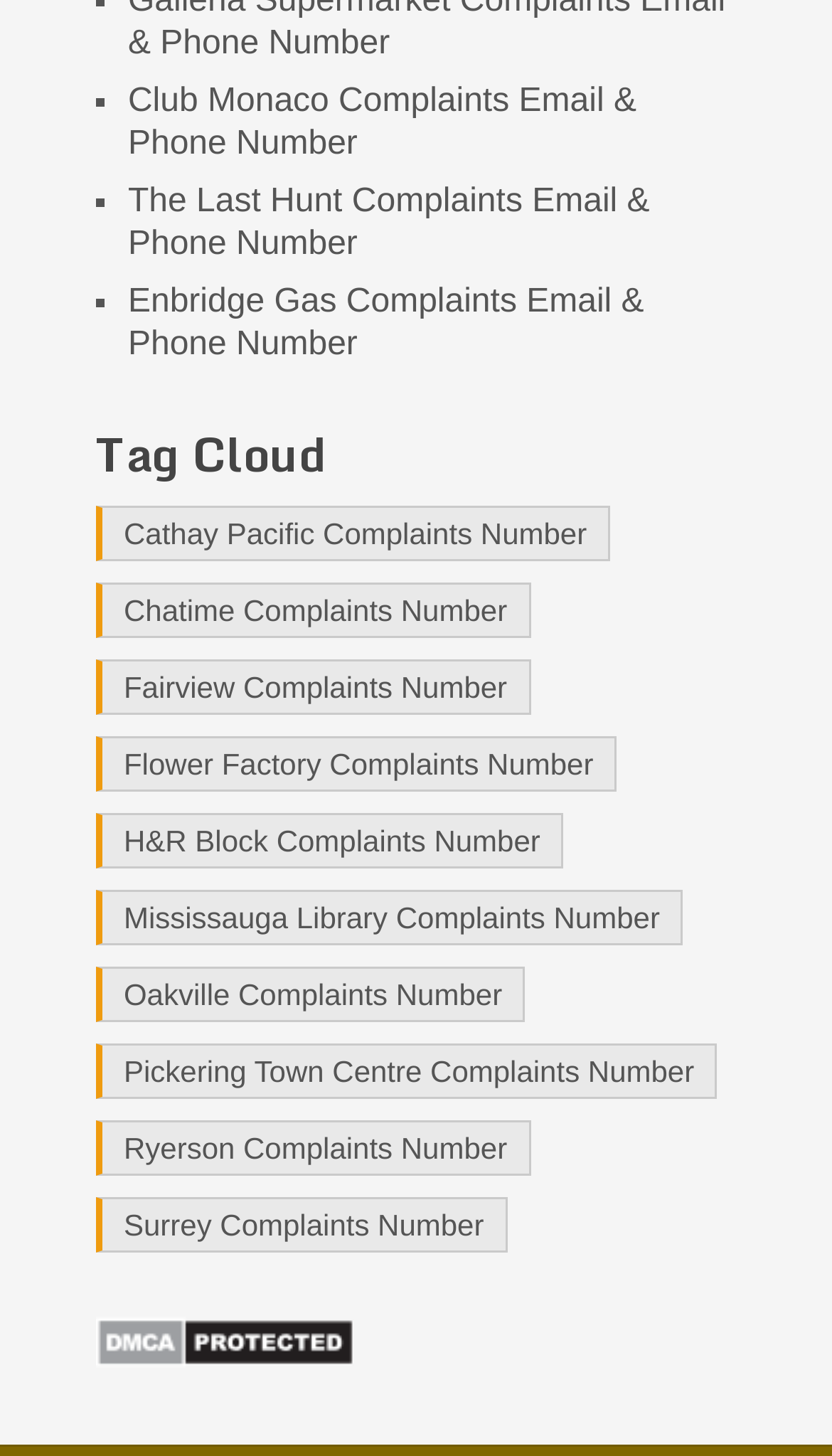What is the purpose of this webpage?
Based on the screenshot, provide a one-word or short-phrase response.

Complaints email and phone number